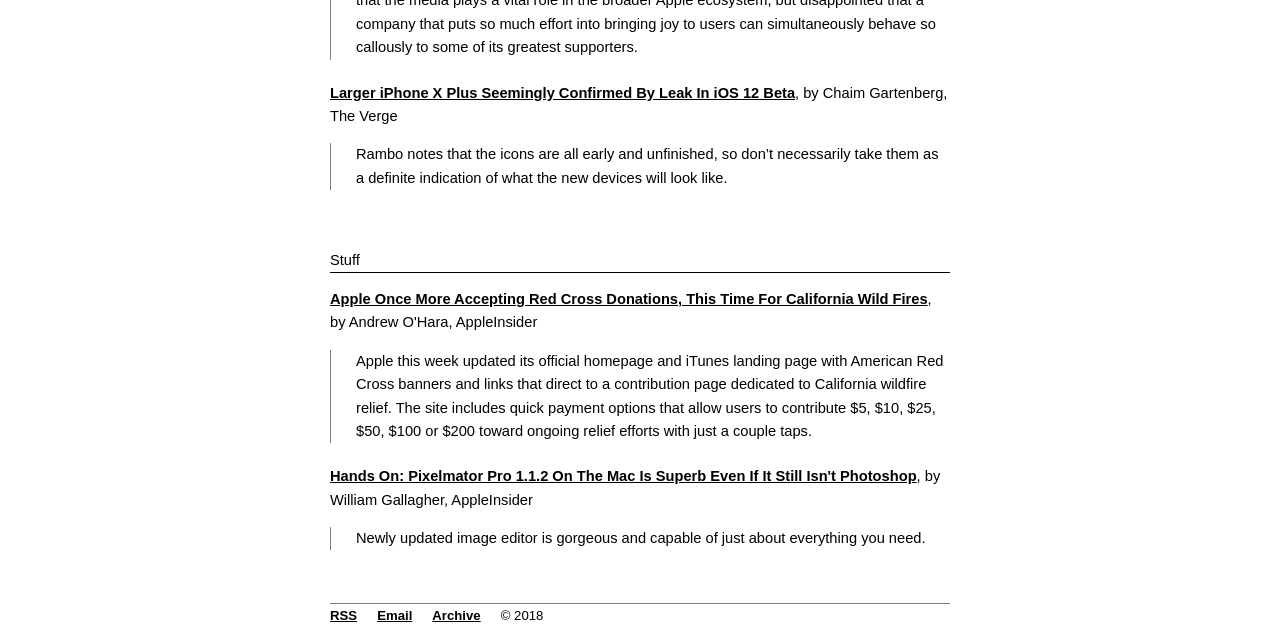Using the provided element description "Email", determine the bounding box coordinates of the UI element.

[0.295, 0.95, 0.322, 0.974]